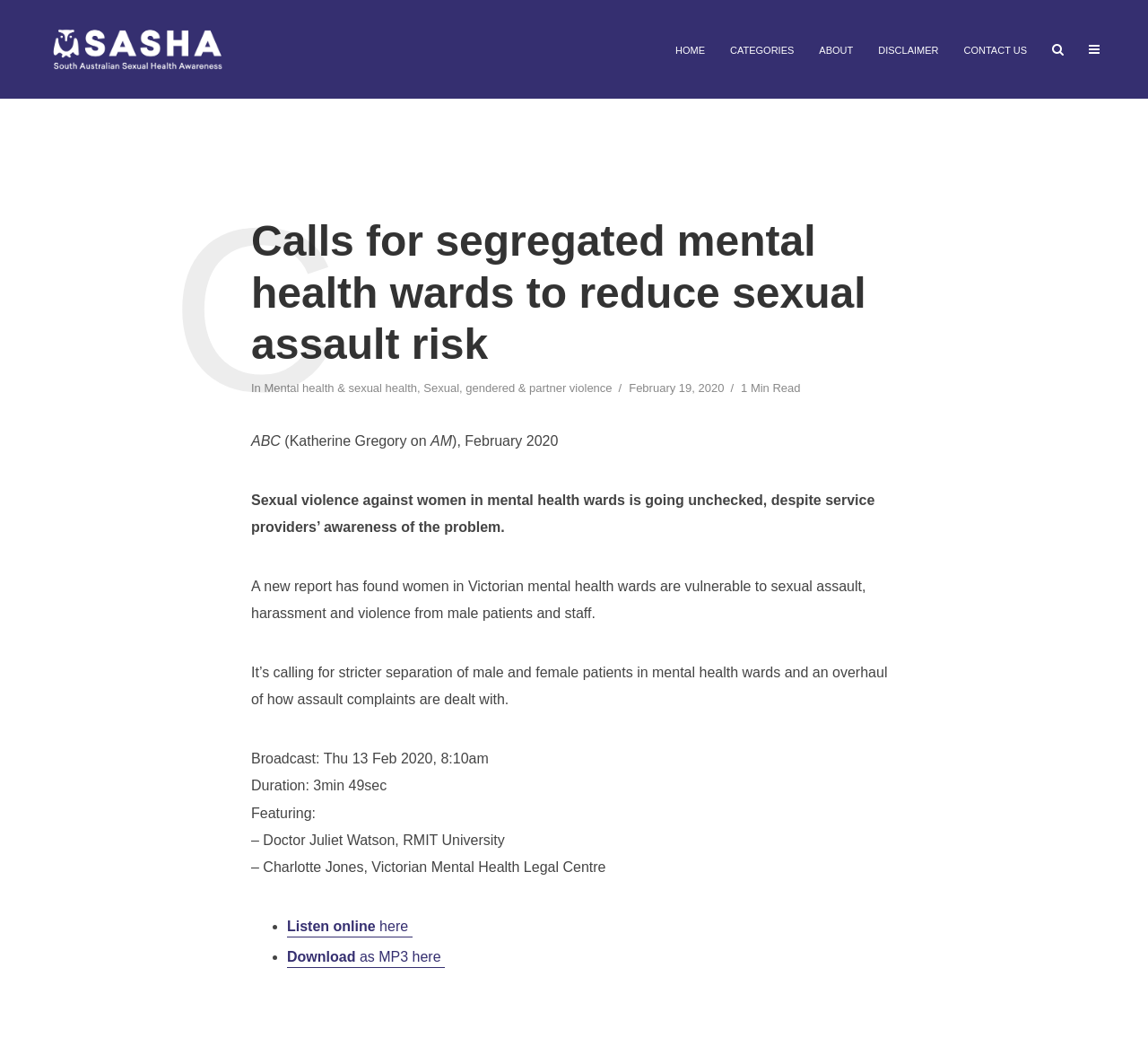Extract the main heading from the webpage content.

Calls for segregated mental health wards to reduce sexual assault risk